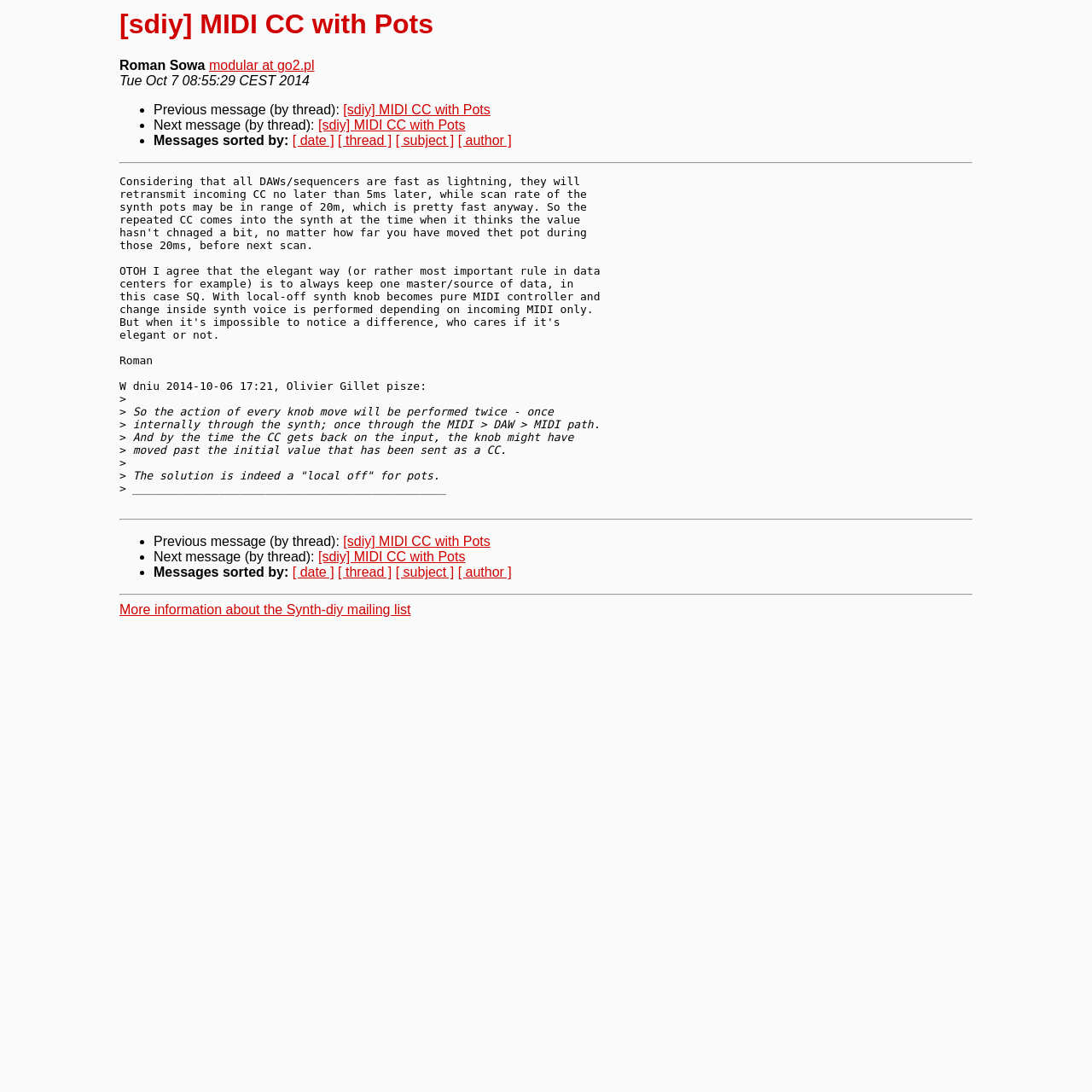What is the author of the message?
Refer to the image and give a detailed answer to the question.

The author of the message can be found in the static text element 'Roman Sowa' located at the top of the webpage, which is a common location for author information in online forums and discussion boards.